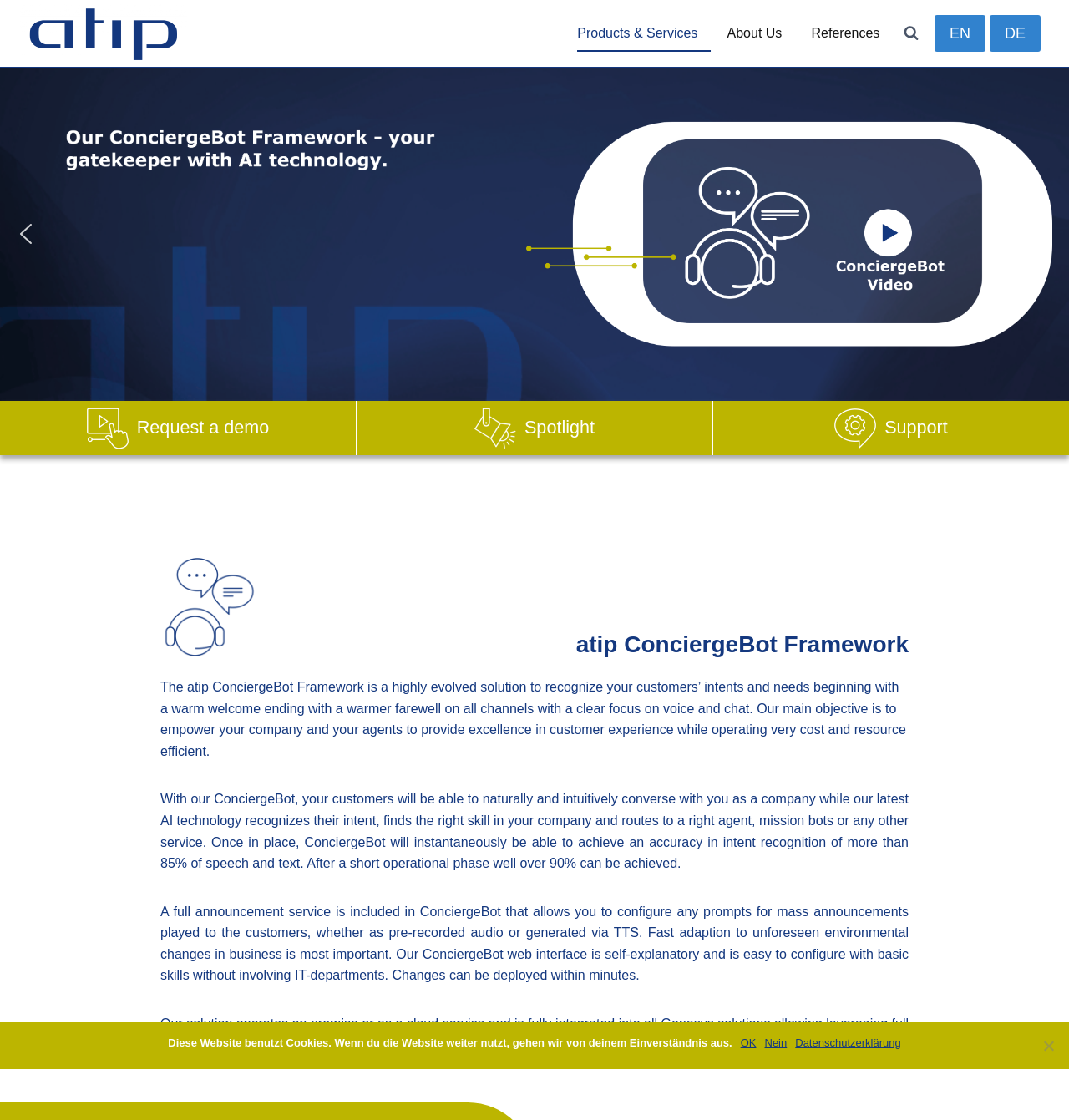Point out the bounding box coordinates of the section to click in order to follow this instruction: "View the Products & Services page".

[0.533, 0.013, 0.673, 0.047]